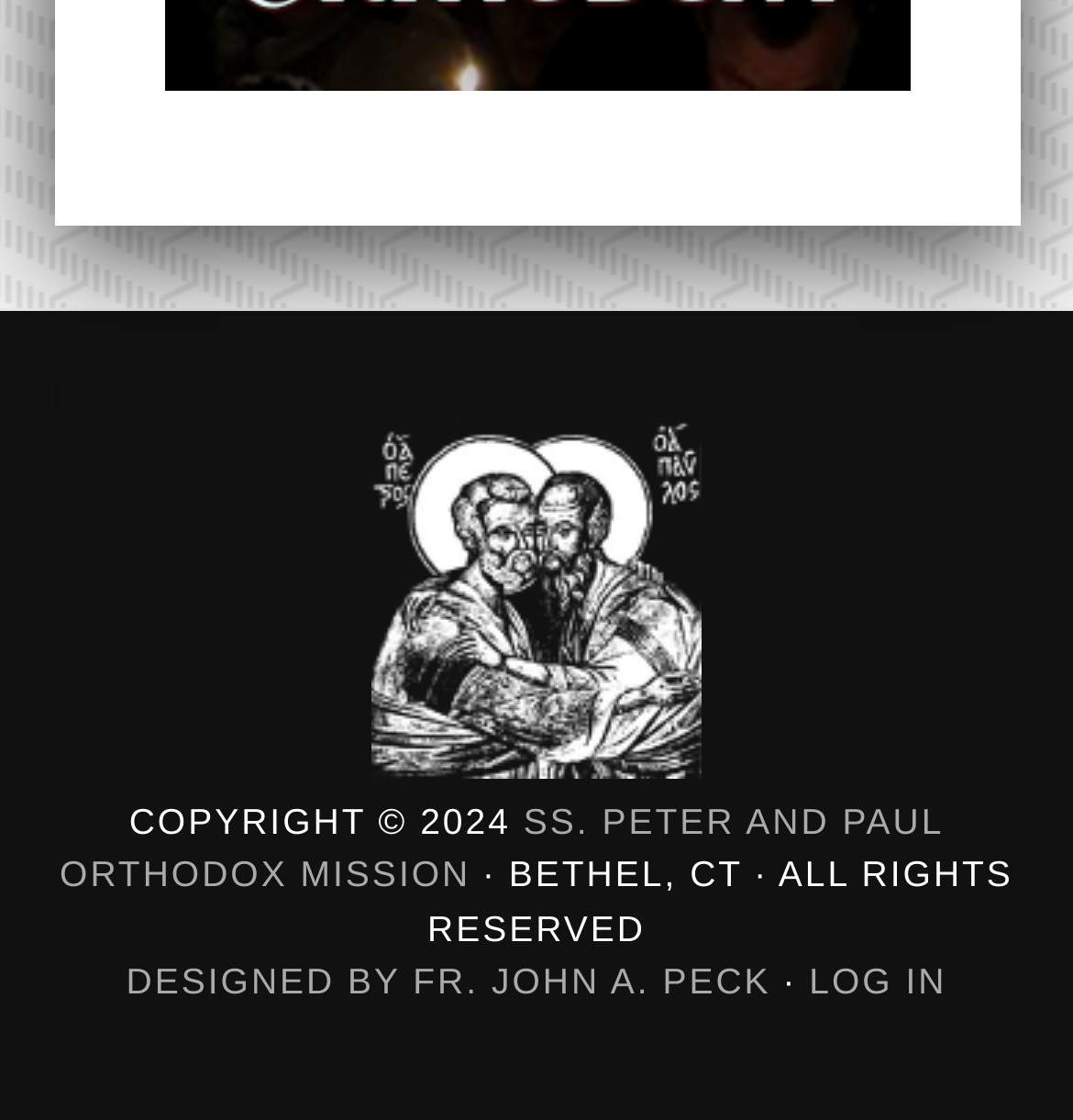What is the copyright year of the website?
Provide a well-explained and detailed answer to the question.

I found the answer by looking at the StaticText element with the text 'COPYRIGHT © 2024' which is located at the bottom of the page, indicating that the copyright year of the website is 2024.